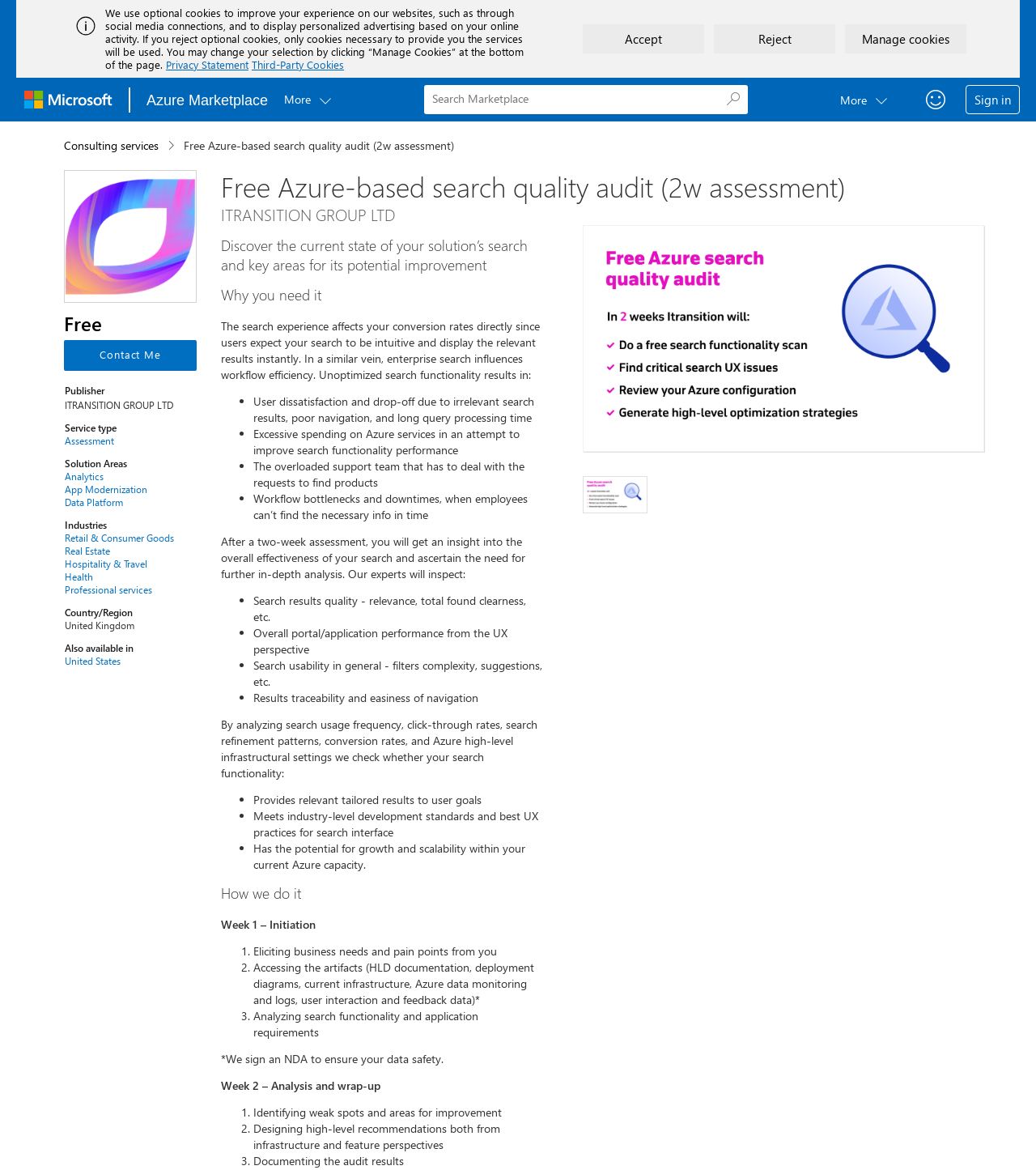Identify and provide the bounding box coordinates of the UI element described: "parent_node: Sign in aria-label="Feedback" title="Feedback"". The coordinates should be formatted as [left, top, right, bottom], with each number being a float between 0 and 1.

[0.894, 0.077, 0.912, 0.093]